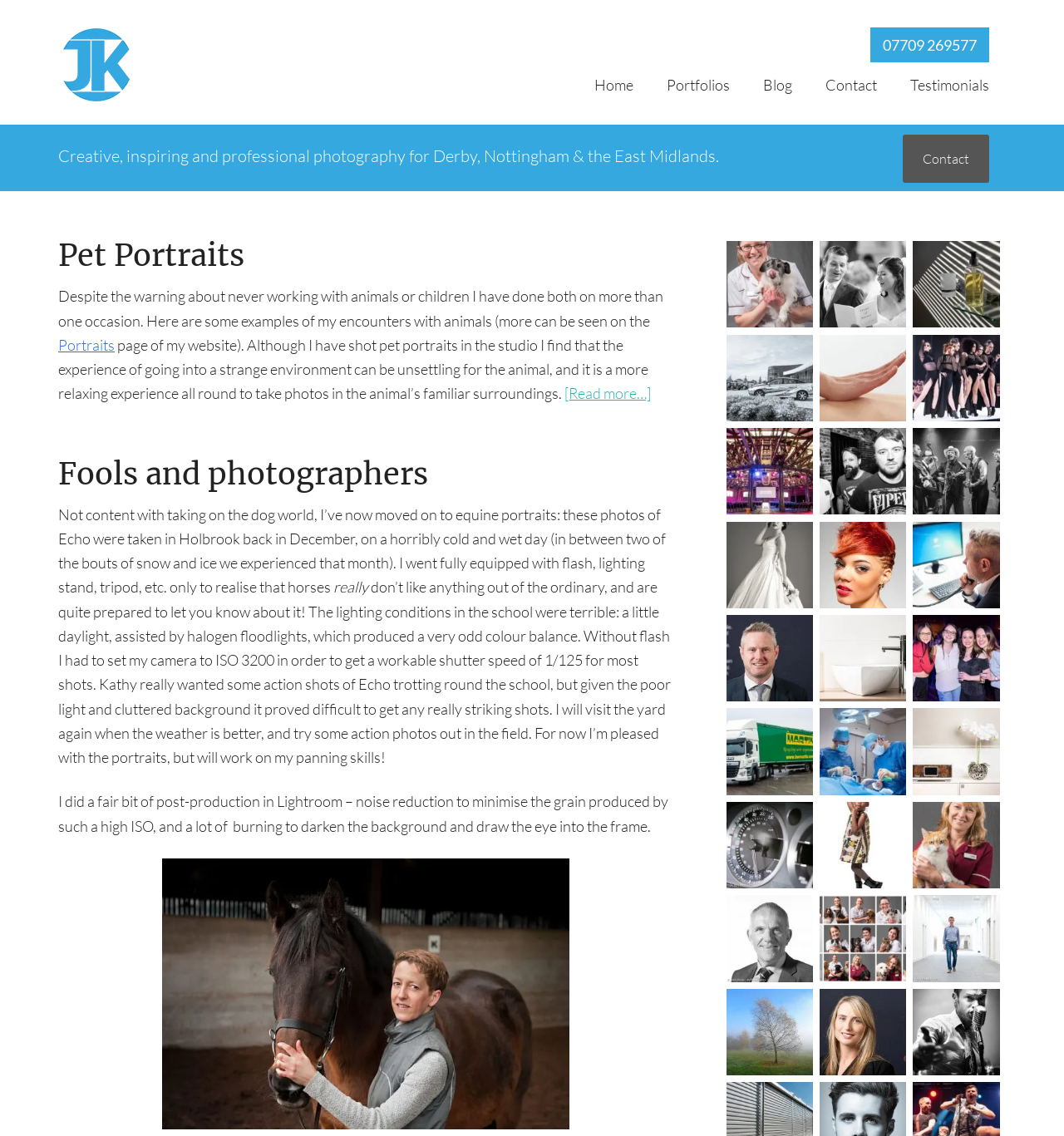What is the photographer's approach to pet portraits?
Please use the visual content to give a single word or phrase answer.

Relaxed and natural